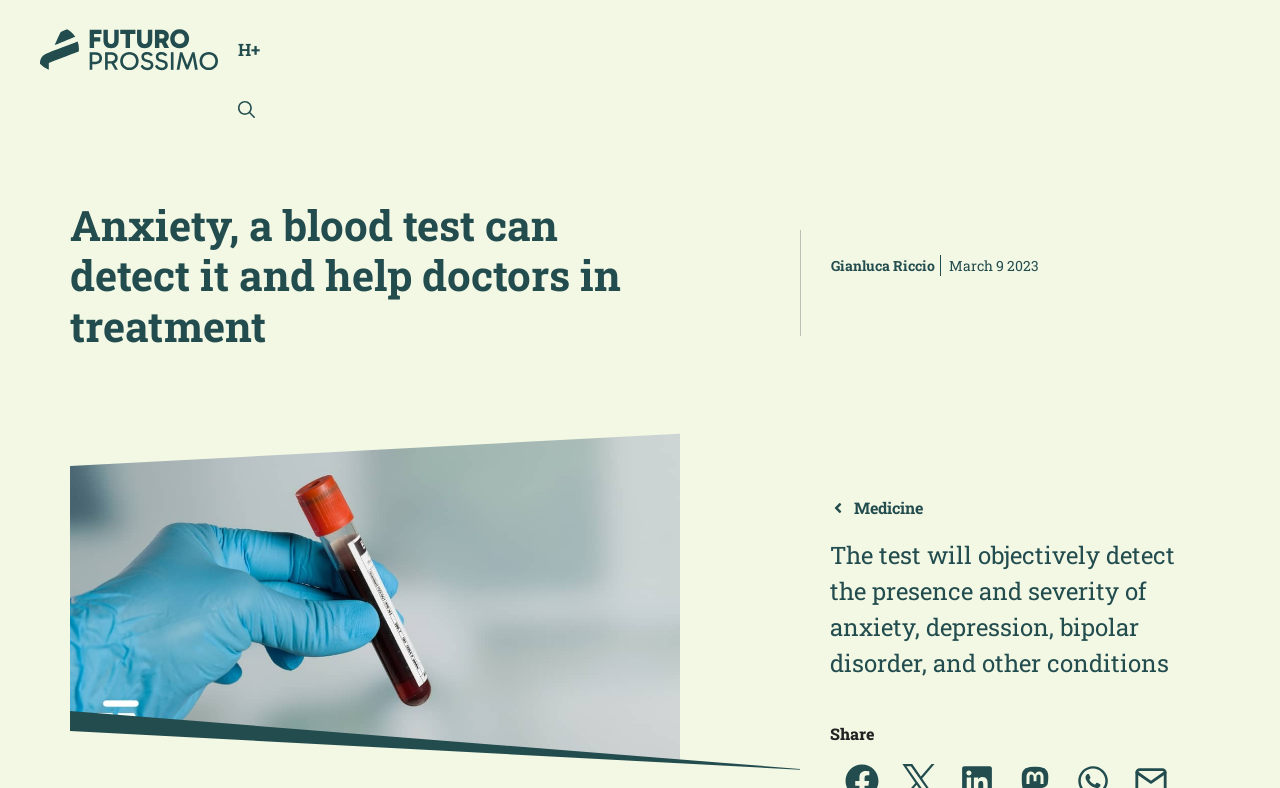Produce an elaborate caption capturing the essence of the webpage.

The webpage appears to be an article or blog post about anxiety and its detection through a blood test. At the top of the page, there is a banner with the text "Sito" and a link to "Near future" accompanied by an image. Below this, there is a heading that repeats the title "Anxiety, a blood test can detect it and help doctors in treatment".

To the right of the heading, there is a link to "Gianluca Riccio" and a timestamp indicating the article was published on March 9, 2023. Below the heading, there are three images, with the first one being a larger image that takes up most of the width of the page.

The main content of the article is divided into sections, with headings such as "Medicine" and "Share". Under the "Medicine" section, there is a link to "Medicine" and a paragraph of text that describes the test's ability to detect anxiety, depression, bipolar disorder, and other conditions. This text is likely a summary of the article's content.

There are several other UI elements on the page, including a button to "Apri ricerca" (open research) and a link to "H+". The overall layout of the page is organized, with clear headings and concise text.